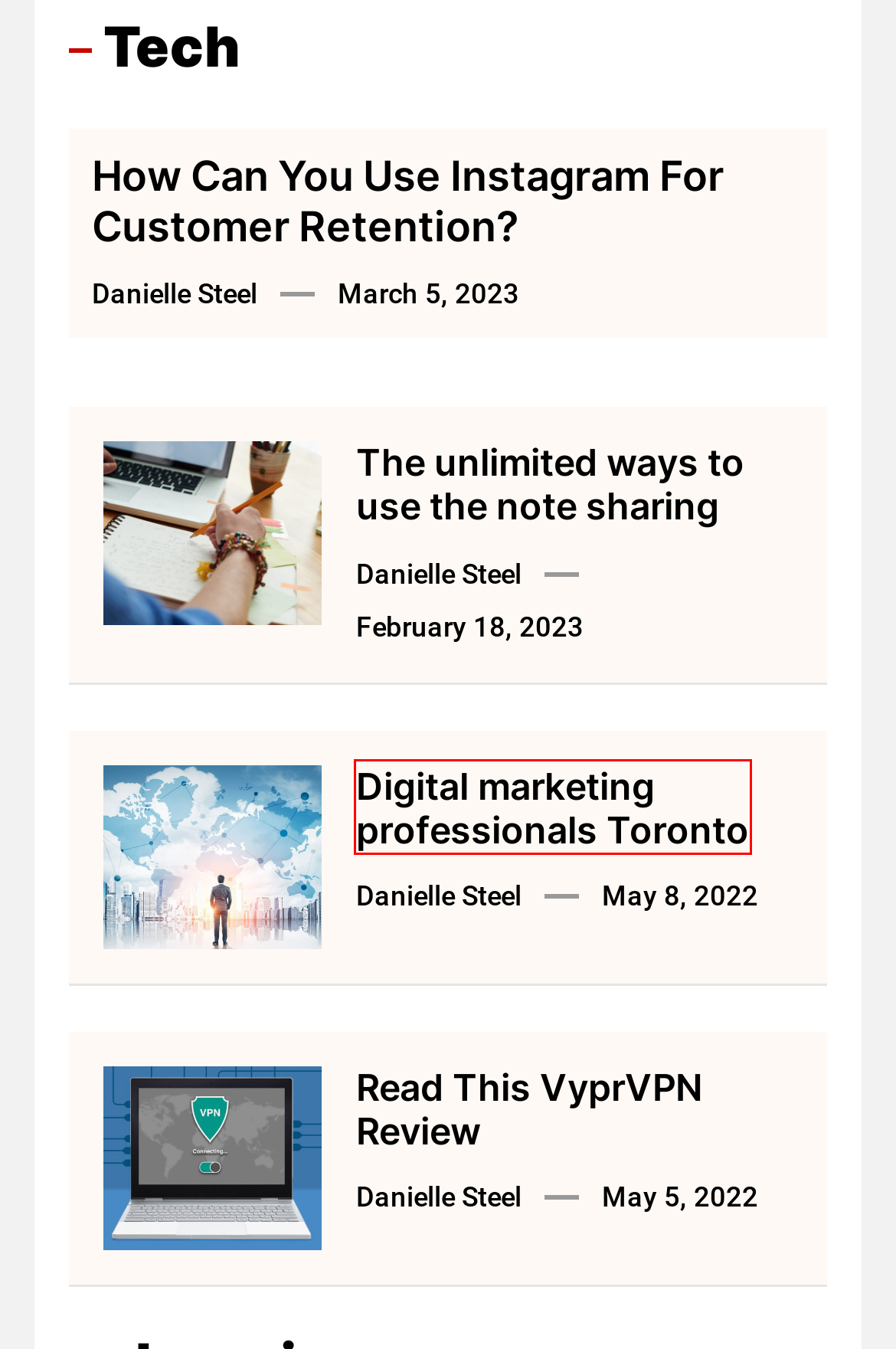You are presented with a screenshot of a webpage with a red bounding box. Select the webpage description that most closely matches the new webpage after clicking the element inside the red bounding box. The options are:
A. March 5, 2023 - Telebemba | Educate and Encourage
B. Read This VyprVPN Review - Telebemba | Educate and Encourage
C. February 18, 2023 - Telebemba | Educate and Encourage
D. Digital marketing professionals Toronto - Telebemba | Educate and Encourage
E. How Can You Use Instagram For Customer Retention? - Telebemba | Educate and Encourage
F. May 8, 2022 - Telebemba | Educate and Encourage
G. May 5, 2022 - Telebemba | Educate and Encourage
H. The unlimited ways to use the note sharing - Telebemba | Educate and Encourage

D